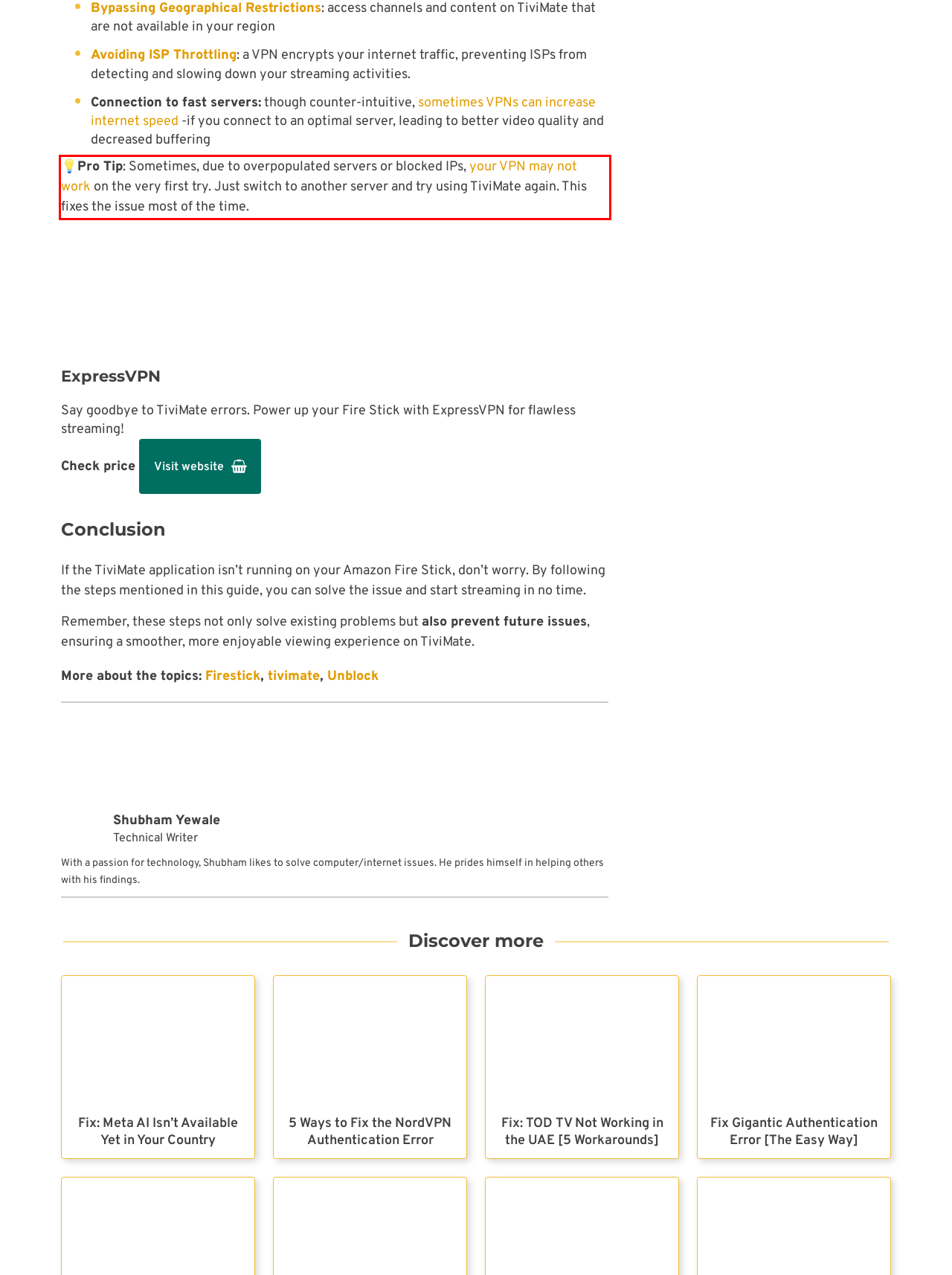With the given screenshot of a webpage, locate the red rectangle bounding box and extract the text content using OCR.

💡Pro Tip: Sometimes, due to overpopulated servers or blocked IPs, your VPN may not work on the very first try. Just switch to another server and try using TiviMate again. This fixes the issue most of the time.